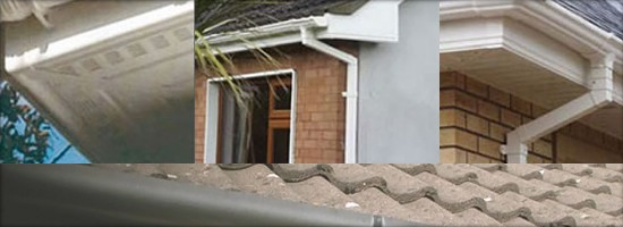Offer a detailed caption for the image presented.

The image showcases a collection of well-crafted roofing details, emblematic of quality and precision in residential architecture. In the top left, a close-up view reveals an elegant guttering system integrated into the roofline, possibly designed for efficient water drainage. The central segment highlights a modern brick façade with a large window, where the architectural details reflect a blend of aesthetics and functionality. On the right, the image depicts another refined corner of a home, showcasing crisp lines and neatly finished edges. Below these sections, a view of a tiled roof illustrates the classic design often found in residential construction, emphasizing both durability and visual appeal. This image serves to illustrate the importance of roofing design in enhancing the overall integrity and look of a home, which is crucial in regions with challenging climates.